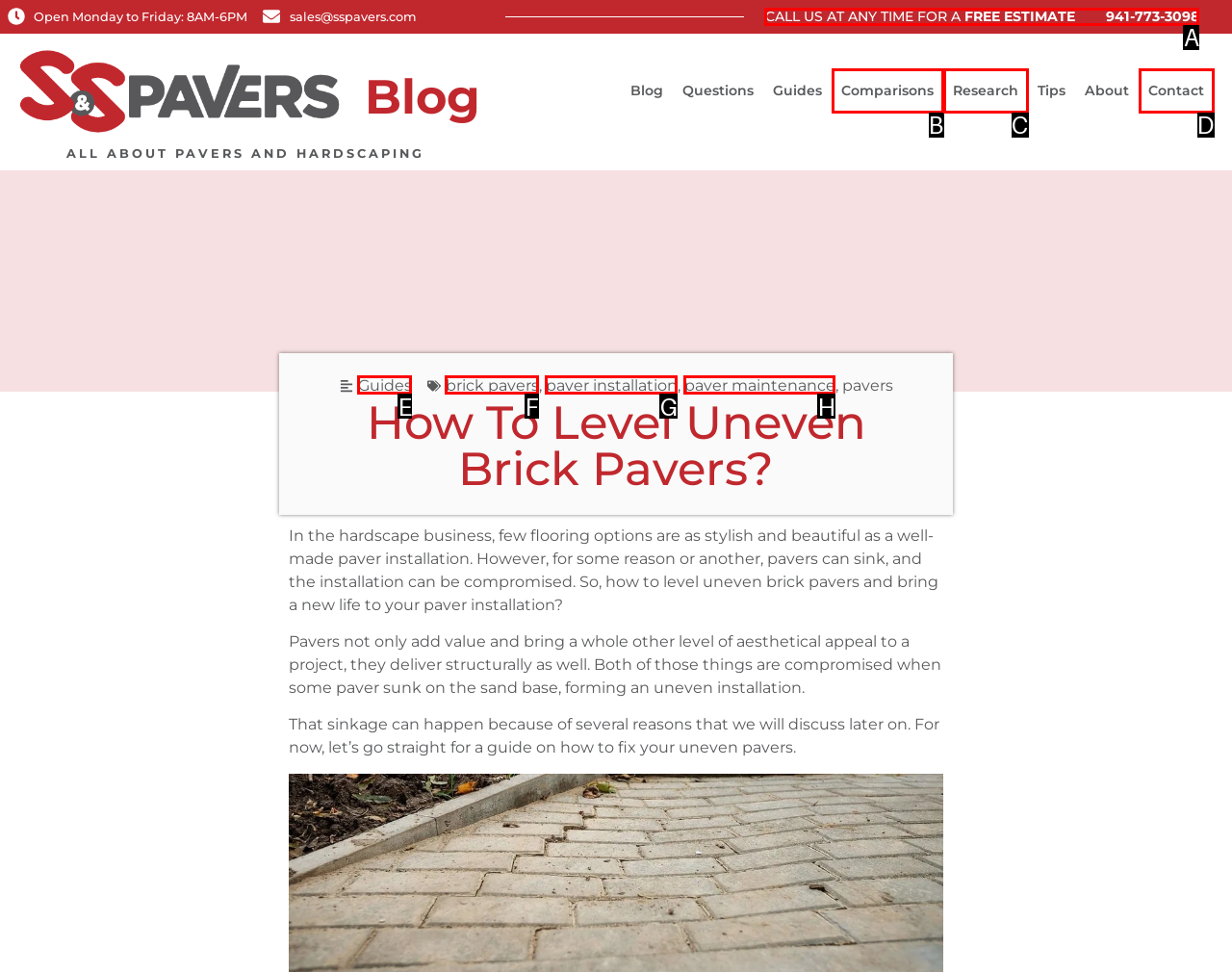Tell me which one HTML element best matches the description: paver maintenance
Answer with the option's letter from the given choices directly.

H